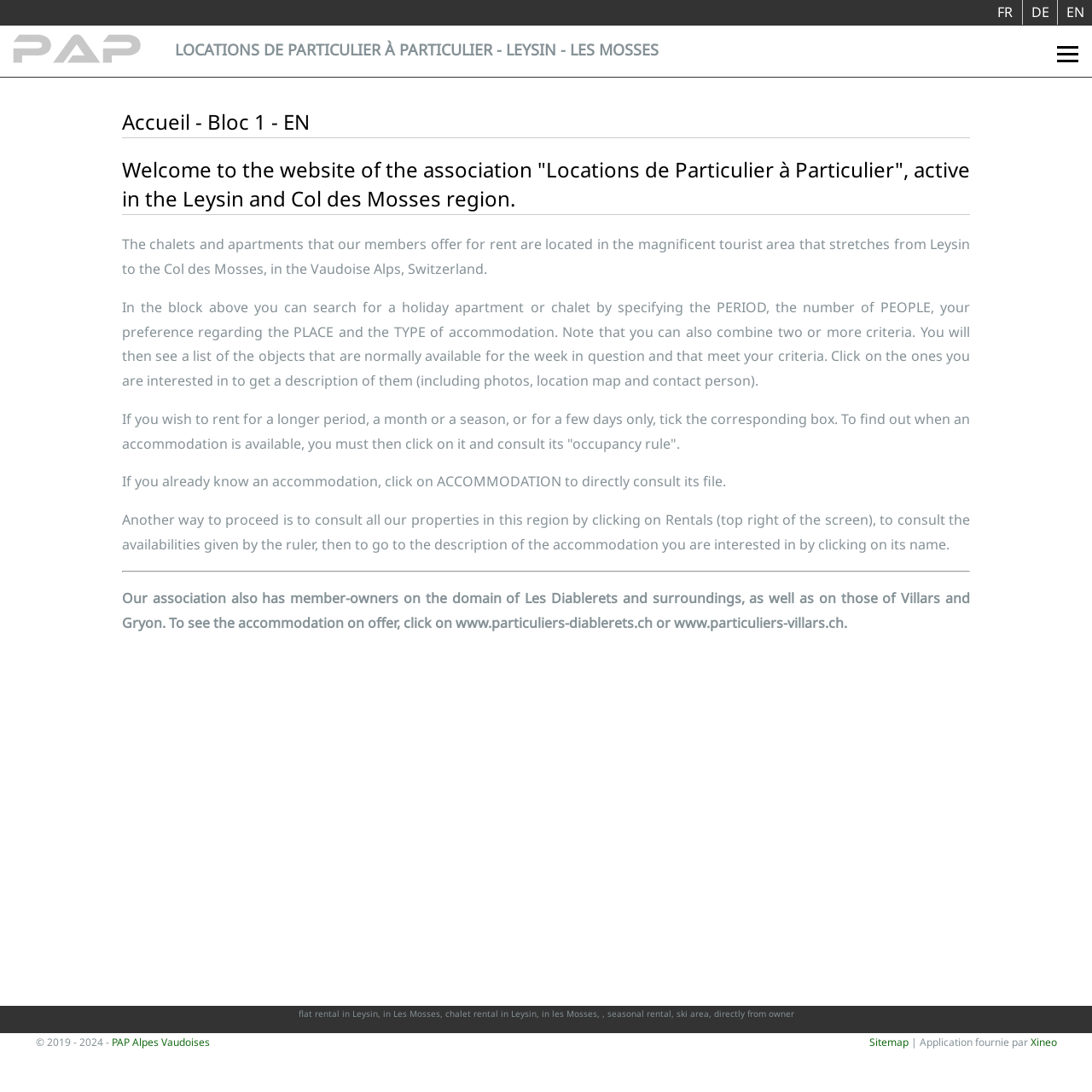Provide the bounding box coordinates for the UI element described in this sentence: "parent_node: Apuntes Hard Cover Notebook". The coordinates should be four float values between 0 and 1, i.e., [left, top, right, bottom].

None